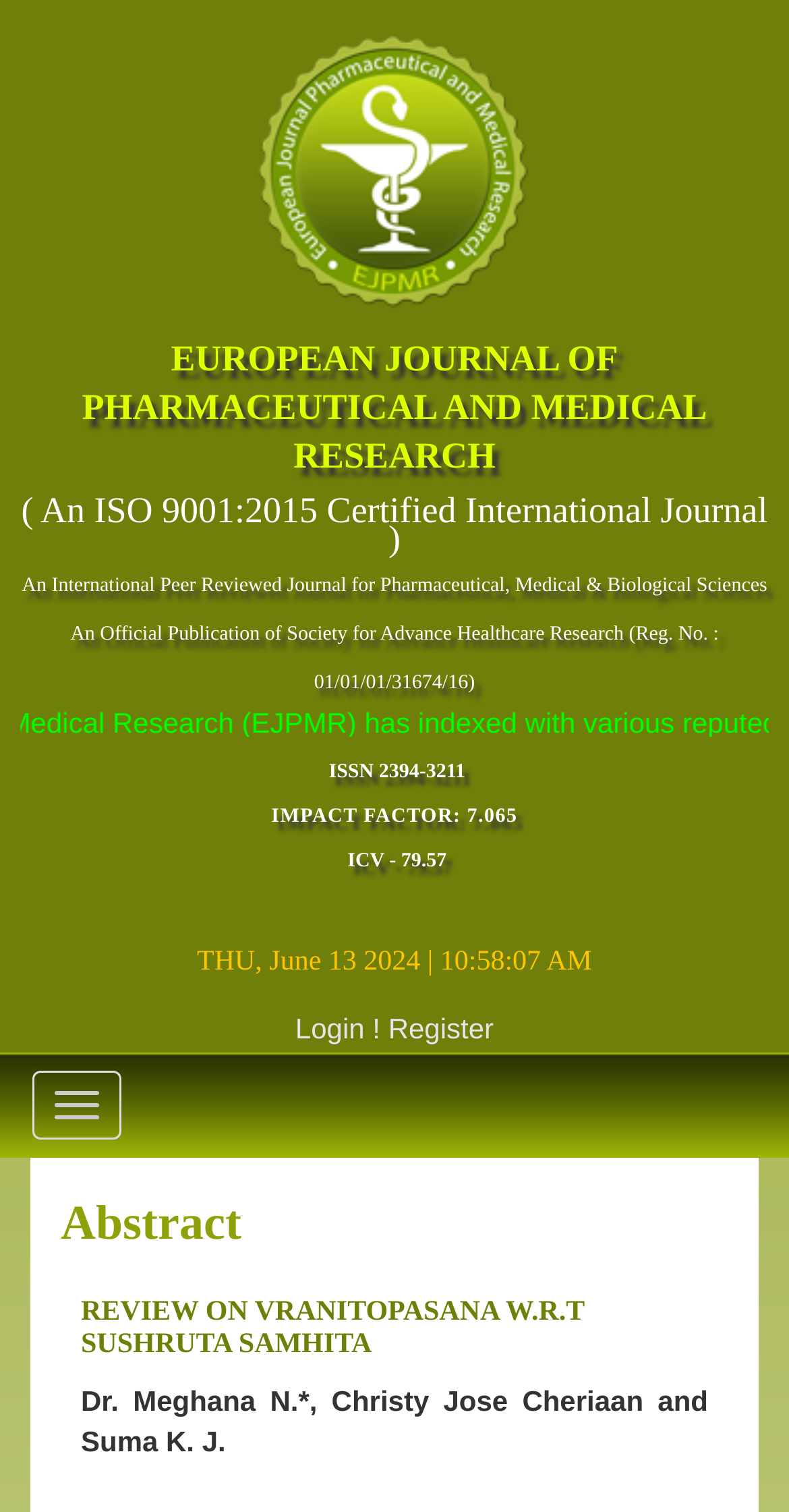Identify the bounding box for the described UI element: "Toggle navigation".

[0.041, 0.708, 0.154, 0.754]